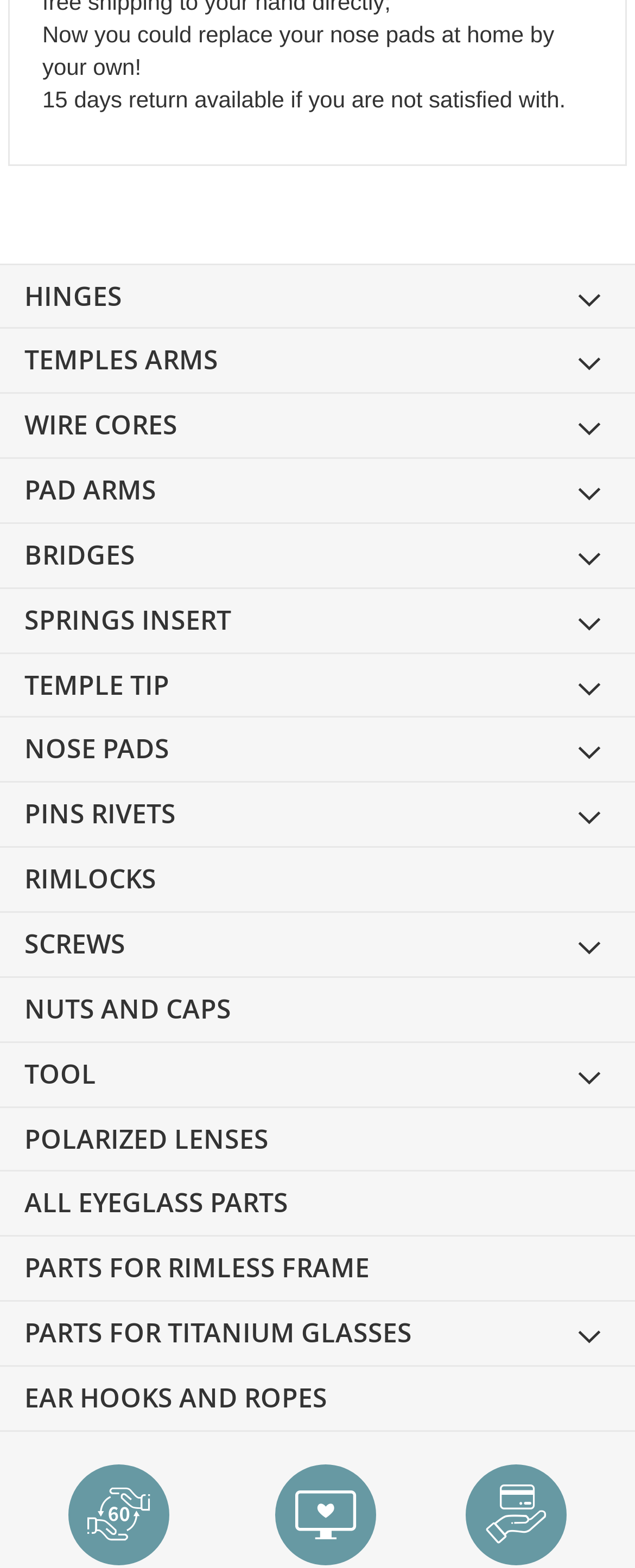Please determine the bounding box coordinates for the element that should be clicked to follow these instructions: "Explore ALL EYEGLASS PARTS".

[0.0, 0.748, 1.0, 0.788]